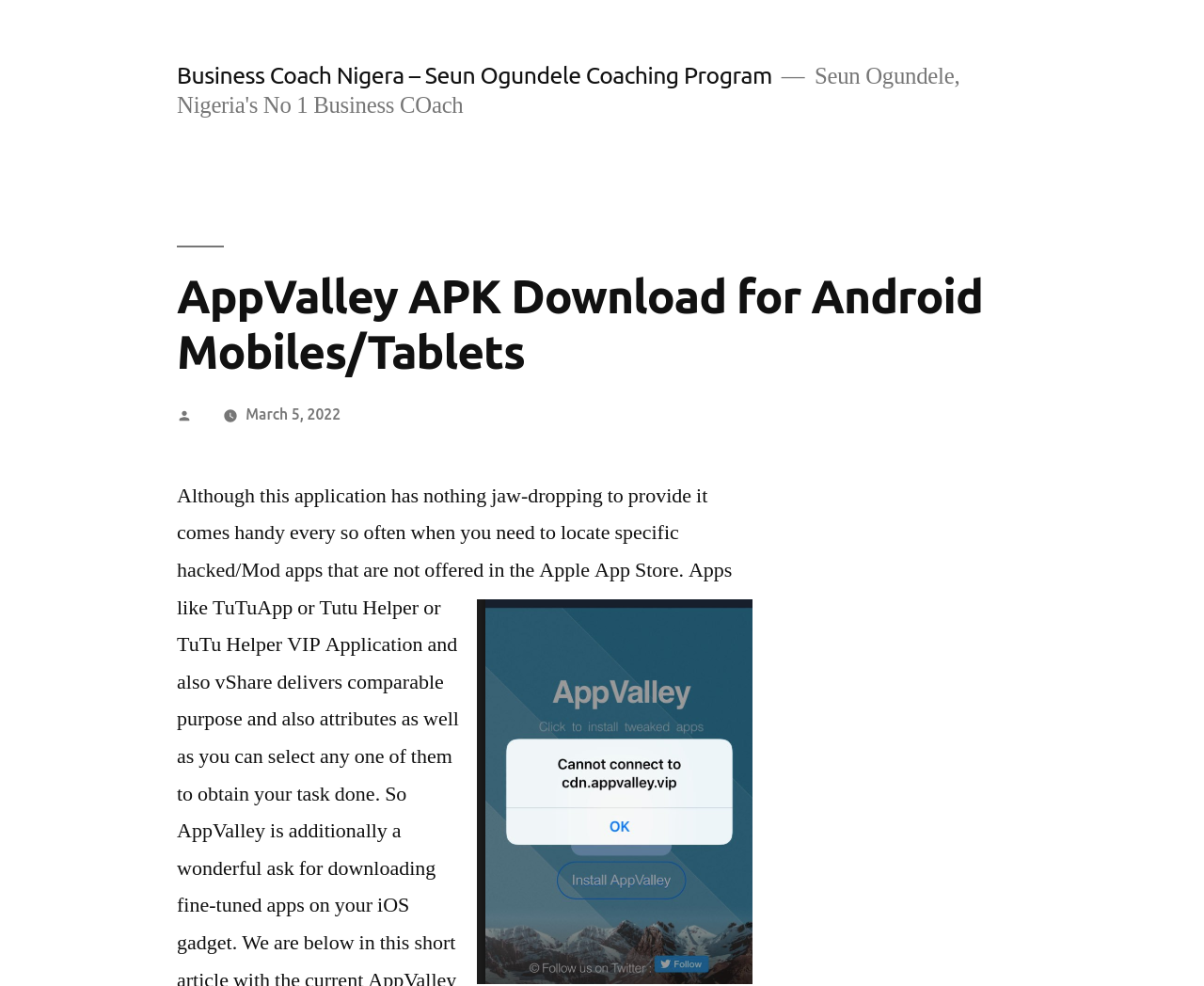What type of devices is the application for?
Please provide a comprehensive answer based on the visual information in the image.

The heading 'AppValley APK Download for Android Mobiles/Tablets' indicates that the application is for Android devices, specifically mobiles and tablets.